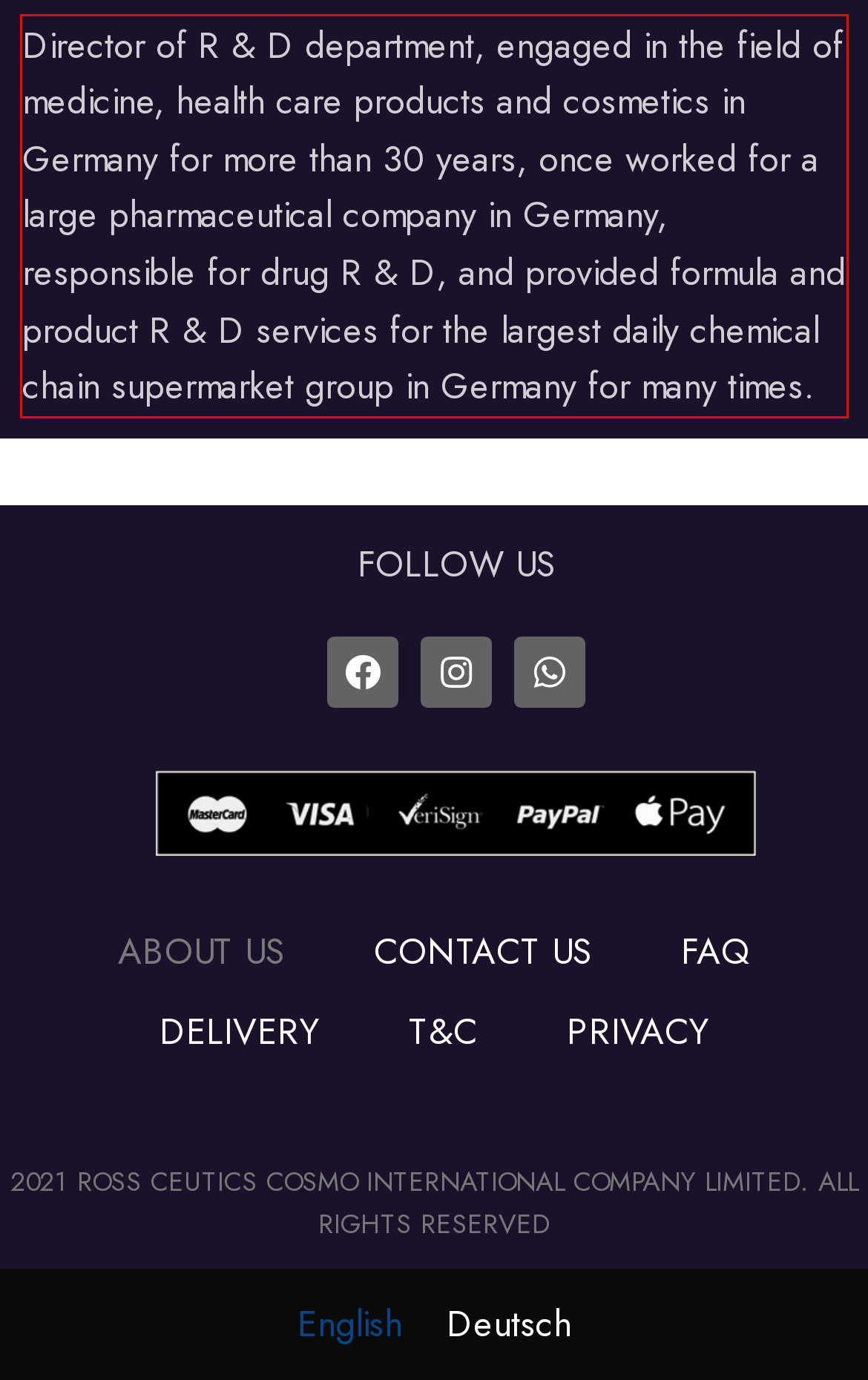Extract and provide the text found inside the red rectangle in the screenshot of the webpage.

Director of R & D department, engaged in the field of medicine, health care products and cosmetics in Germany for more than 30 years, once worked for a large pharmaceutical company in Germany, responsible for drug R & D, and provided formula and product R & D services for the largest daily chemical chain supermarket group in Germany for many times.